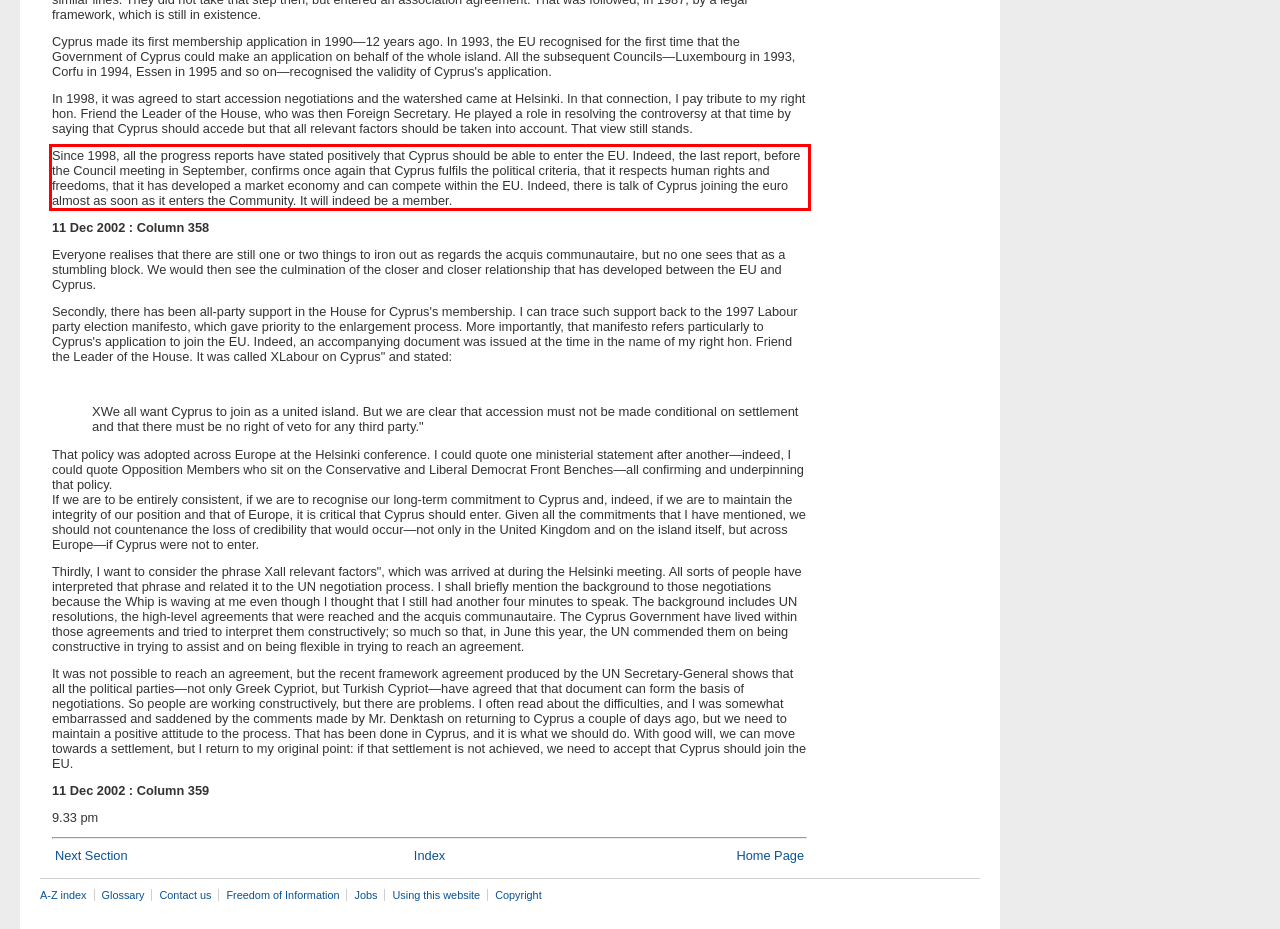Please analyze the provided webpage screenshot and perform OCR to extract the text content from the red rectangle bounding box.

Since 1998, all the progress reports have stated positively that Cyprus should be able to enter the EU. Indeed, the last report, before the Council meeting in September, confirms once again that Cyprus fulfils the political criteria, that it respects human rights and freedoms, that it has developed a market economy and can compete within the EU. Indeed, there is talk of Cyprus joining the euro almost as soon as it enters the Community. It will indeed be a member.